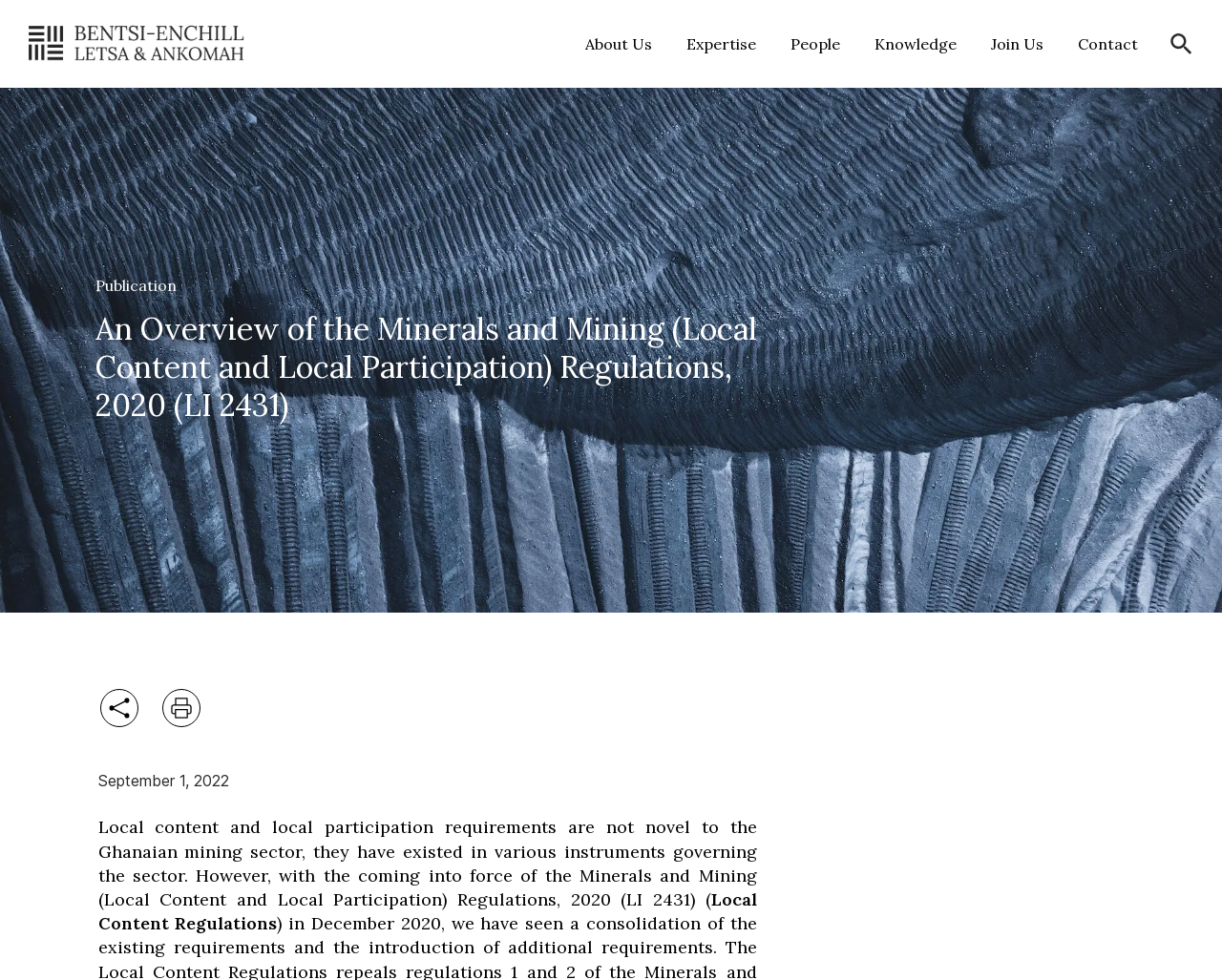Give the bounding box coordinates for this UI element: "People". The coordinates should be four float numbers between 0 and 1, arranged as [left, top, right, bottom].

[0.633, 0.018, 0.702, 0.072]